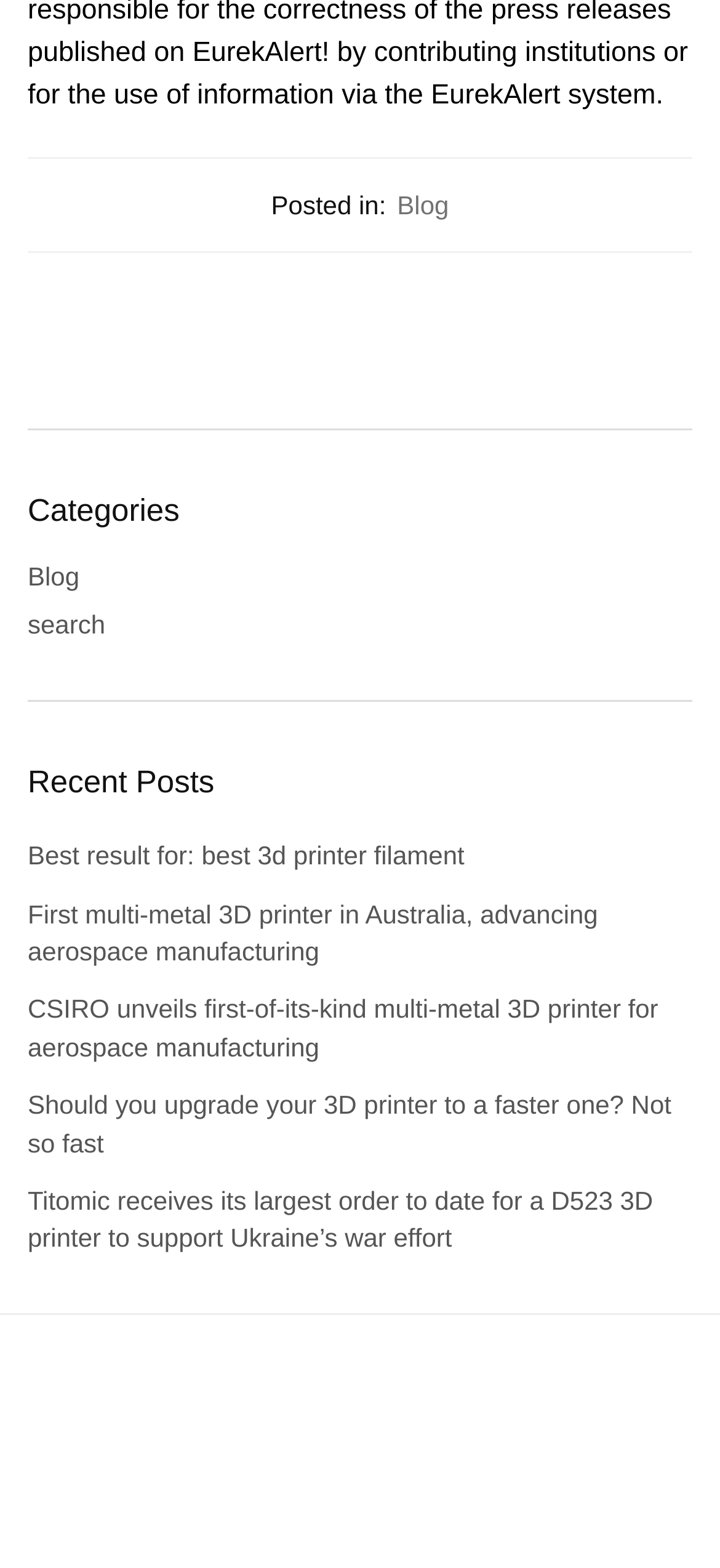What is the topic of the blog posts?
Please answer the question with a detailed response using the information from the screenshot.

The topic of the blog posts can be determined by analyzing the OCR text of the links in the 'Recent Posts' section. The links contain keywords such as '3D printer', 'aerospace manufacturing', and 'filament', which suggest that the blog posts are related to 3D printing.